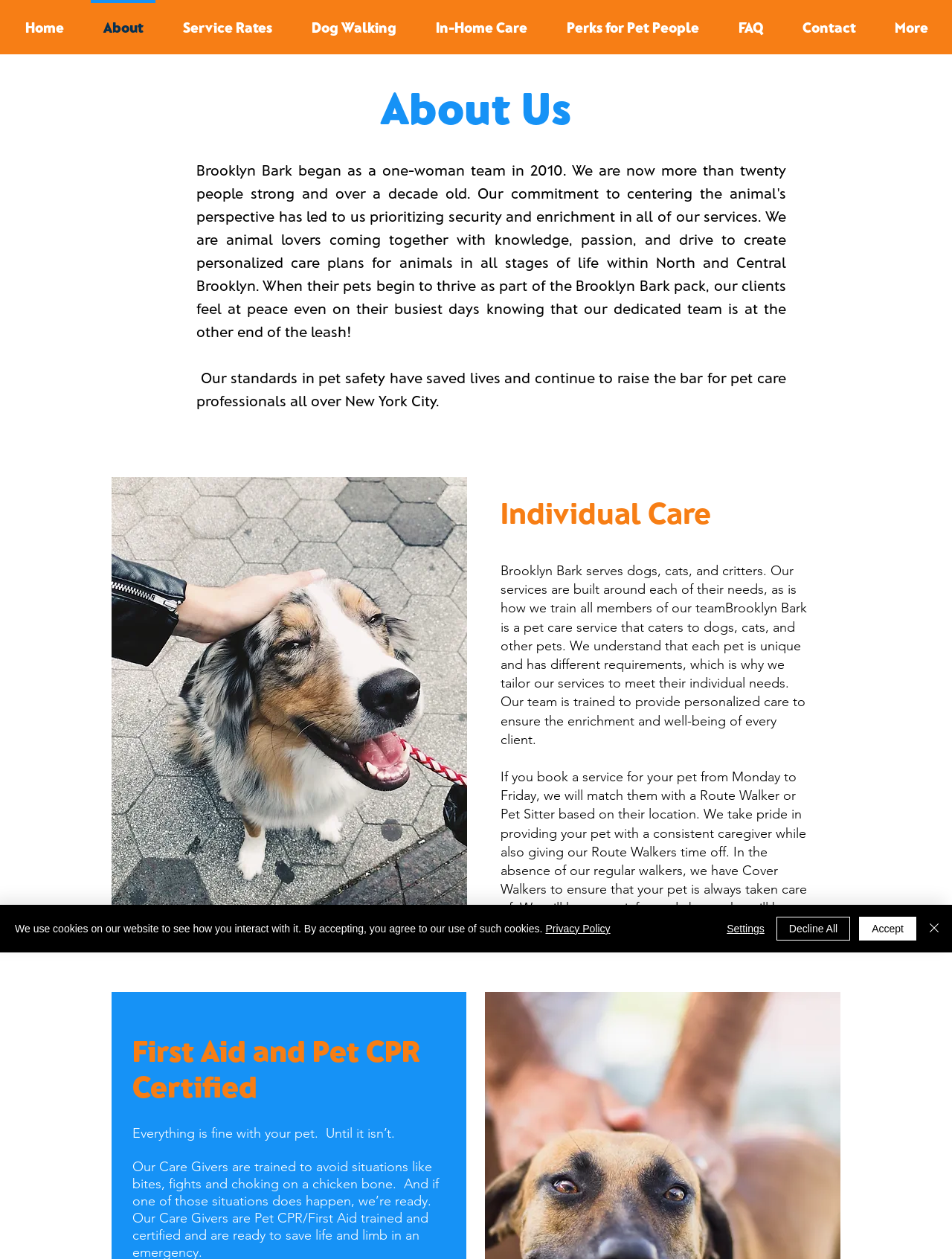Please specify the bounding box coordinates of the area that should be clicked to accomplish the following instruction: "Learn more about pet care services". The coordinates should consist of four float numbers between 0 and 1, i.e., [left, top, right, bottom].

[0.525, 0.392, 0.868, 0.421]